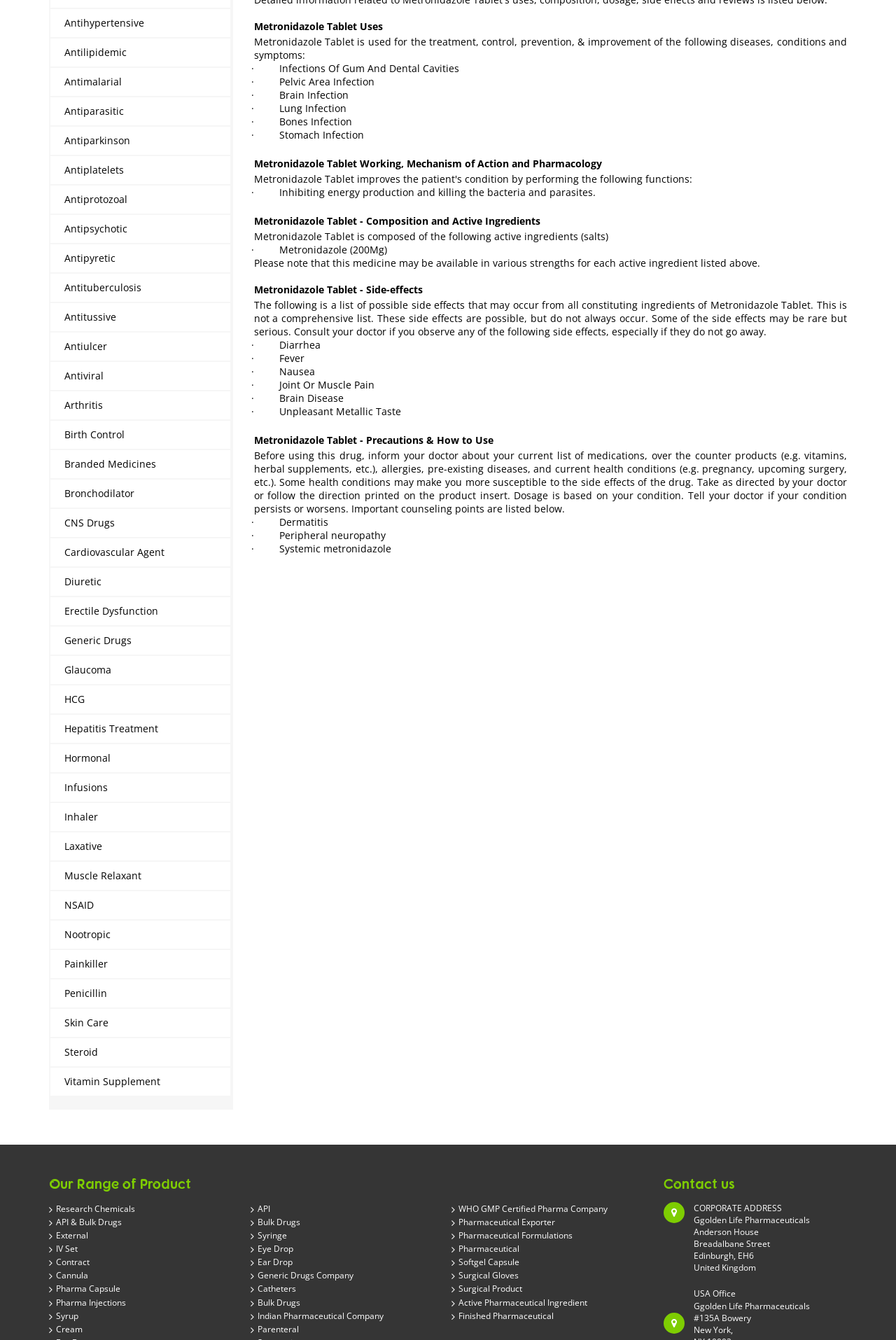Please find the bounding box coordinates of the element that needs to be clicked to perform the following instruction: "Go to the 'HOME' page". The bounding box coordinates should be four float numbers between 0 and 1, represented as [left, top, right, bottom].

None